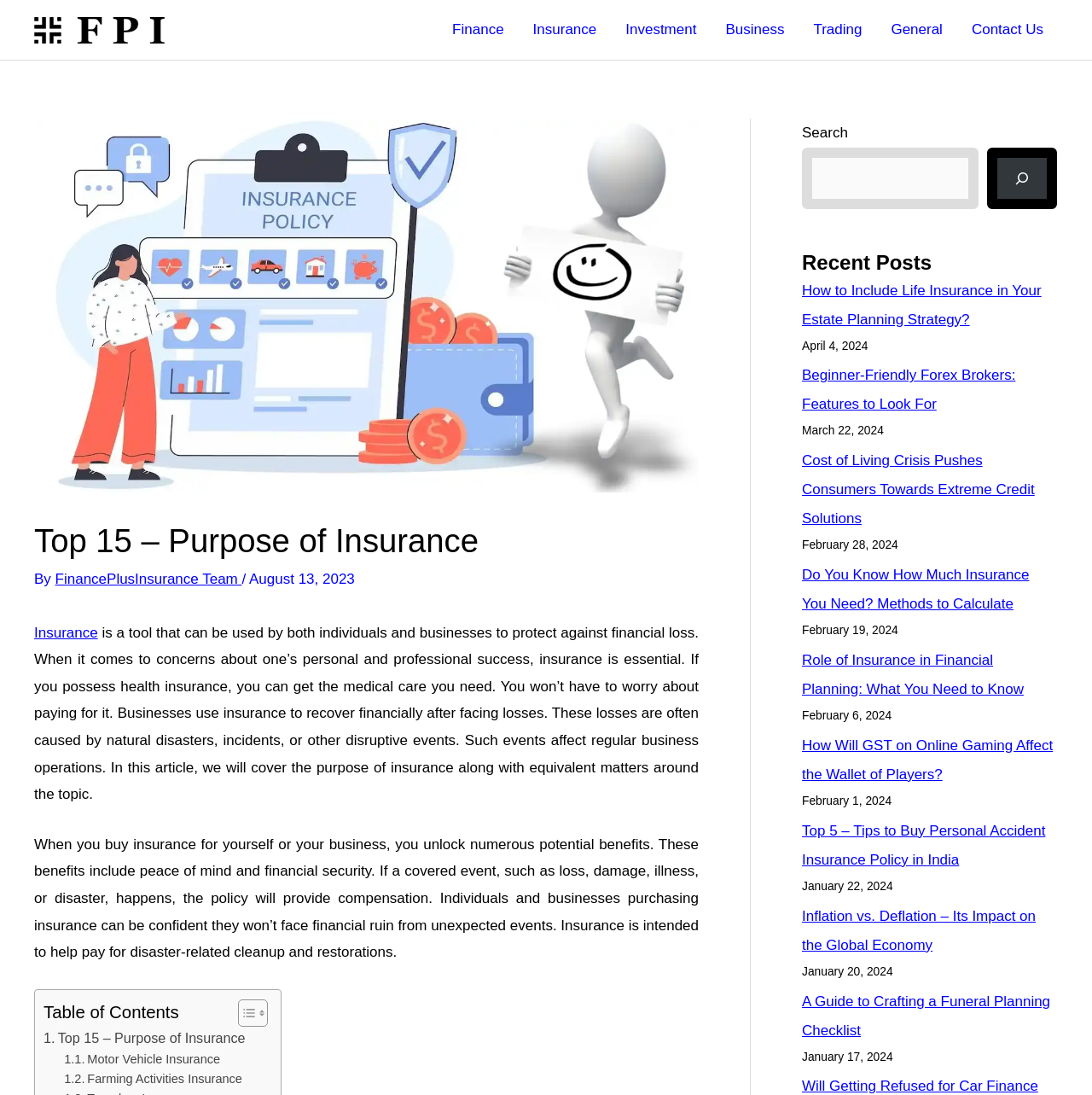What is the purpose of insurance?
Refer to the screenshot and deliver a thorough answer to the question presented.

According to the webpage, insurance is a tool that can be used by both individuals and businesses to protect against financial loss. This is stated in the introductory paragraph of the article.